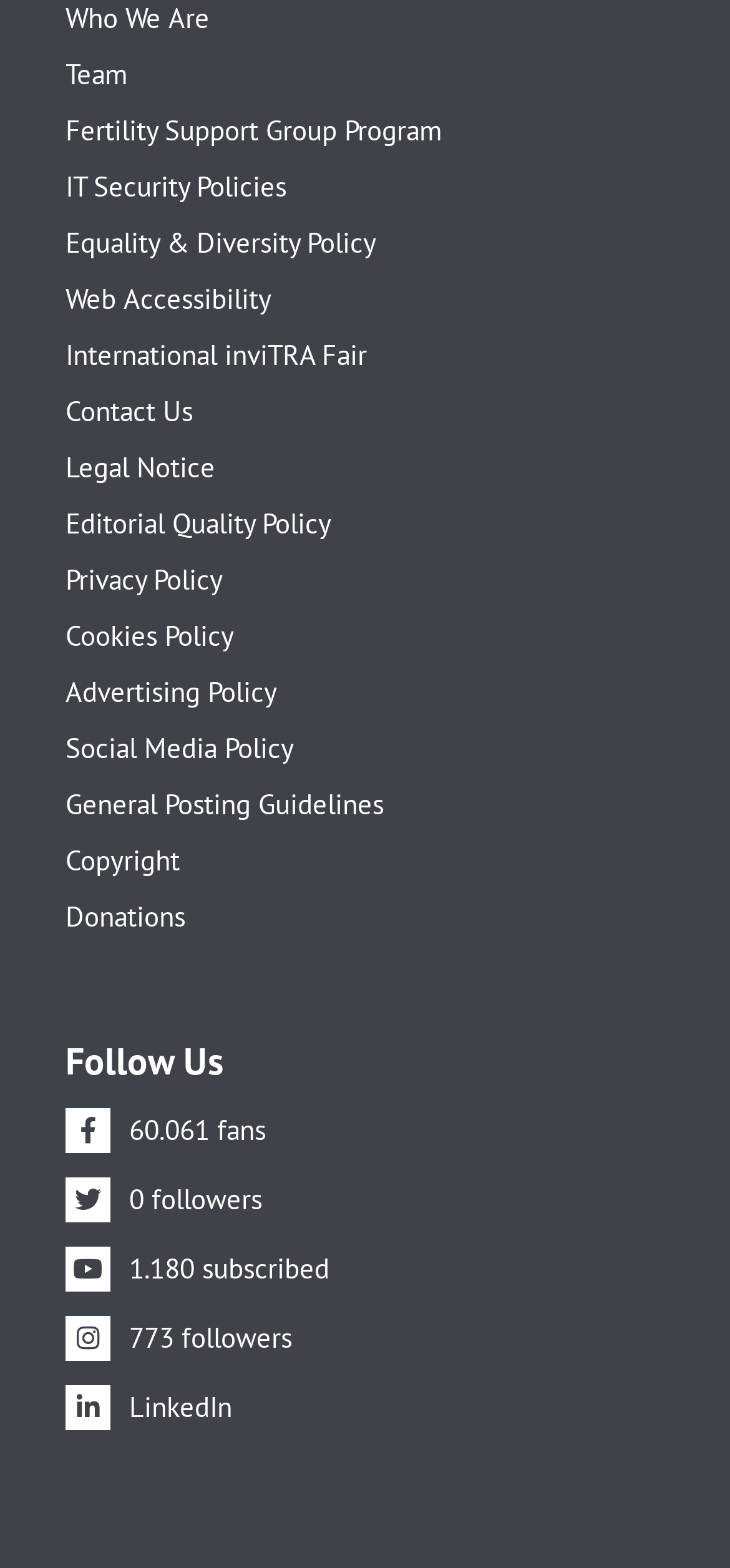Is there a link to a contact page?
Based on the visual details in the image, please answer the question thoroughly.

I looked at the top navigation menu and found a link labeled 'Contact Us', which suggests that there is a contact page available on the website.